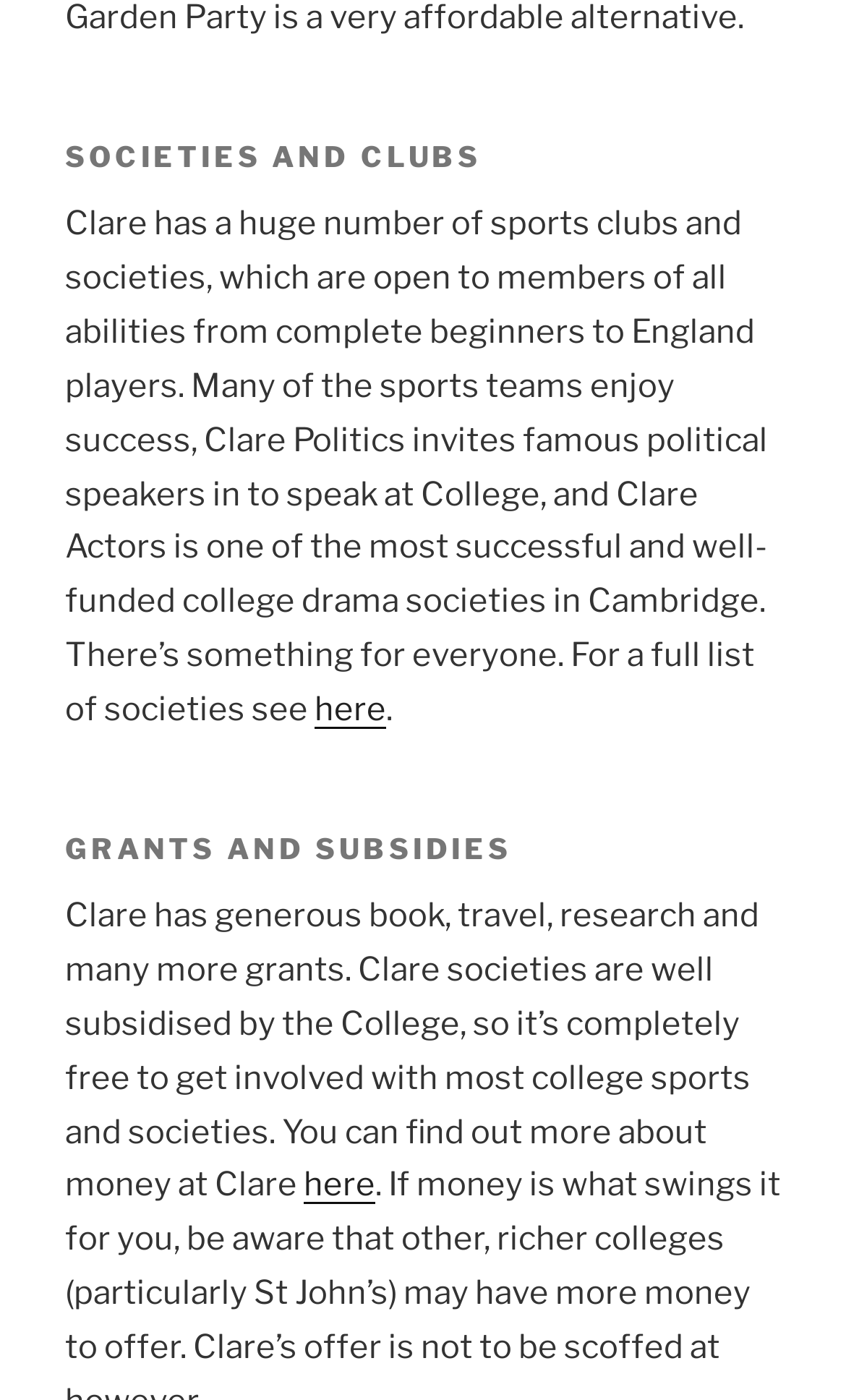Locate the bounding box of the UI element based on this description: "here". Provide four float numbers between 0 and 1 as [left, top, right, bottom].

[0.359, 0.833, 0.444, 0.861]